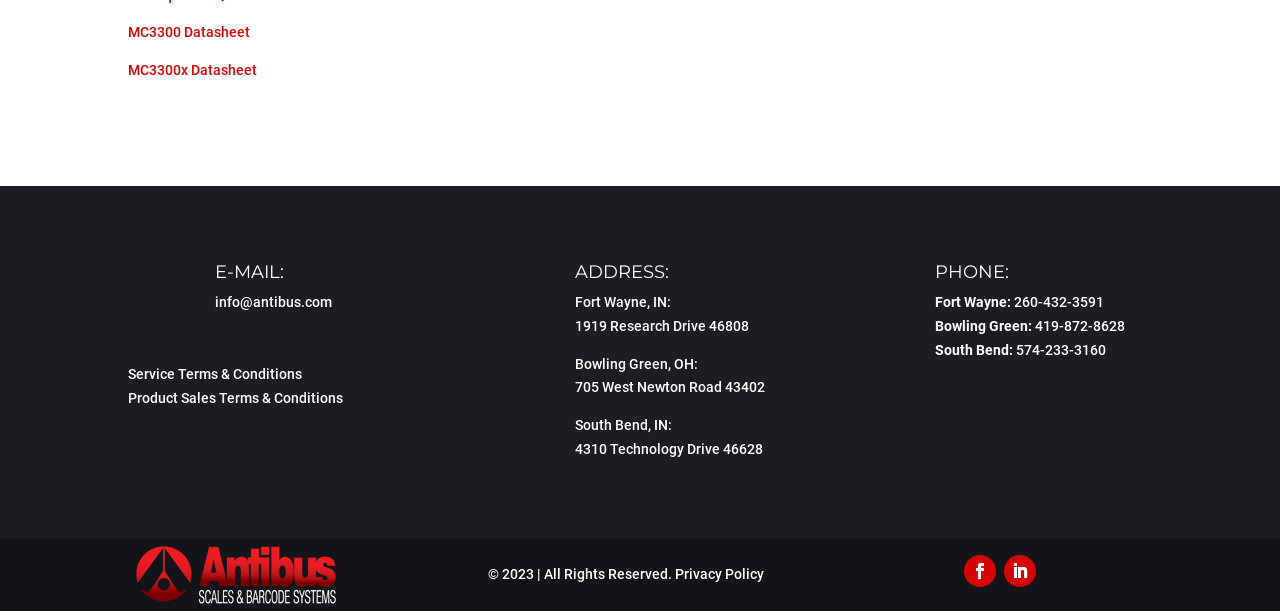What is the company's email address?
Look at the image and answer the question using a single word or phrase.

info@antibus.com